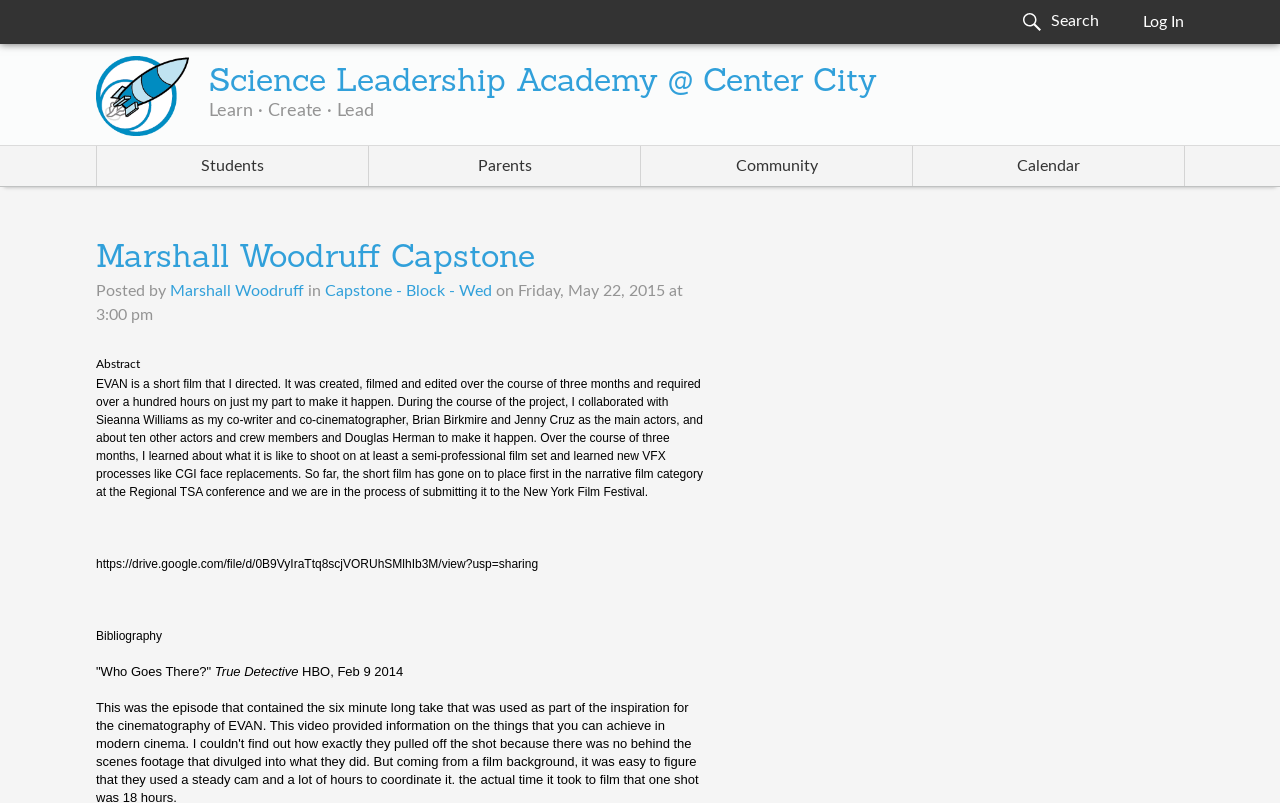What is the name of the co-writer and co-cinematographer of the short film?
Please provide a single word or phrase as the answer based on the screenshot.

Sieanna Williams